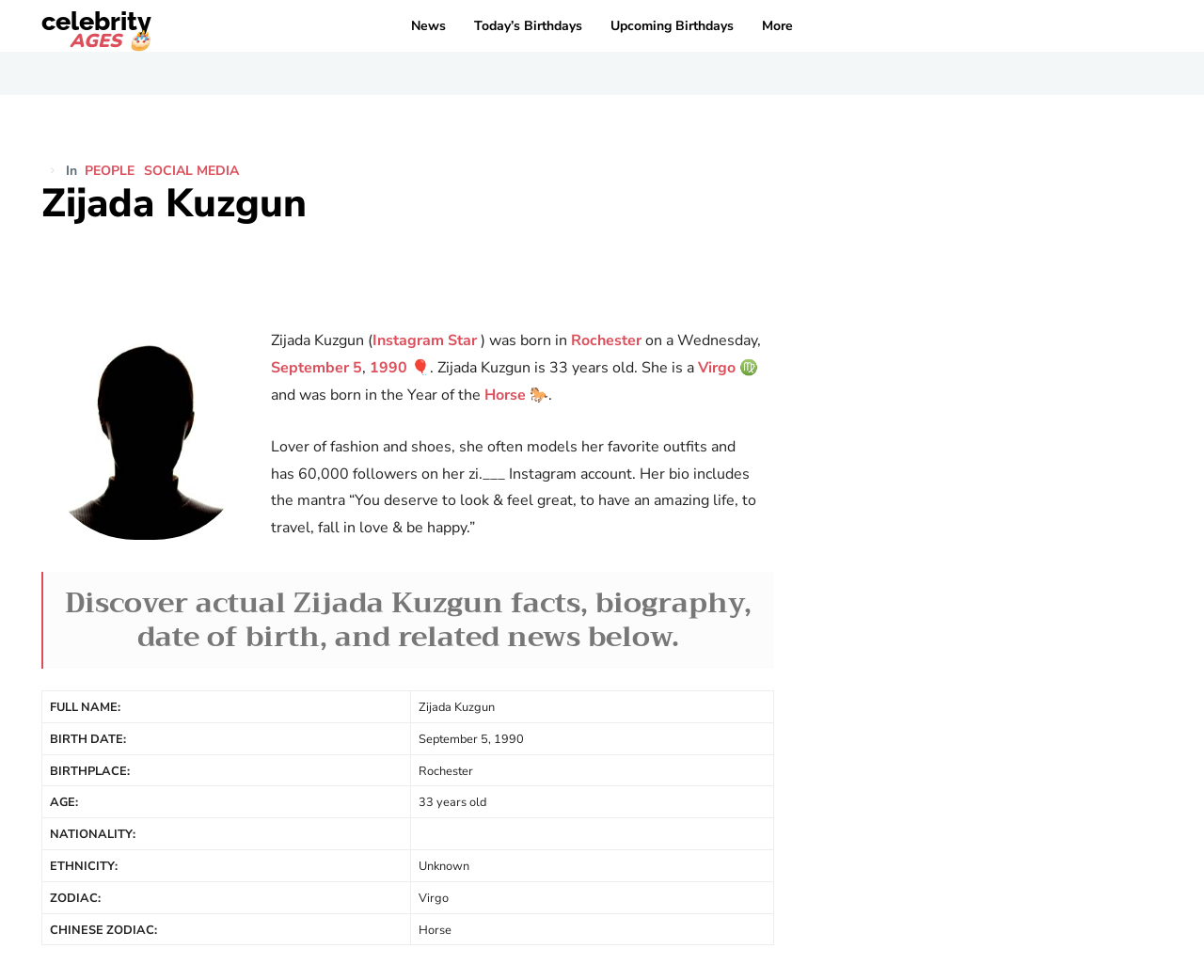Reply to the question with a single word or phrase:
What is the mantra mentioned in Zijada Kuzgun's bio?

You deserve to look & feel great, to have an amazing life, to travel, fall in love & be happy.